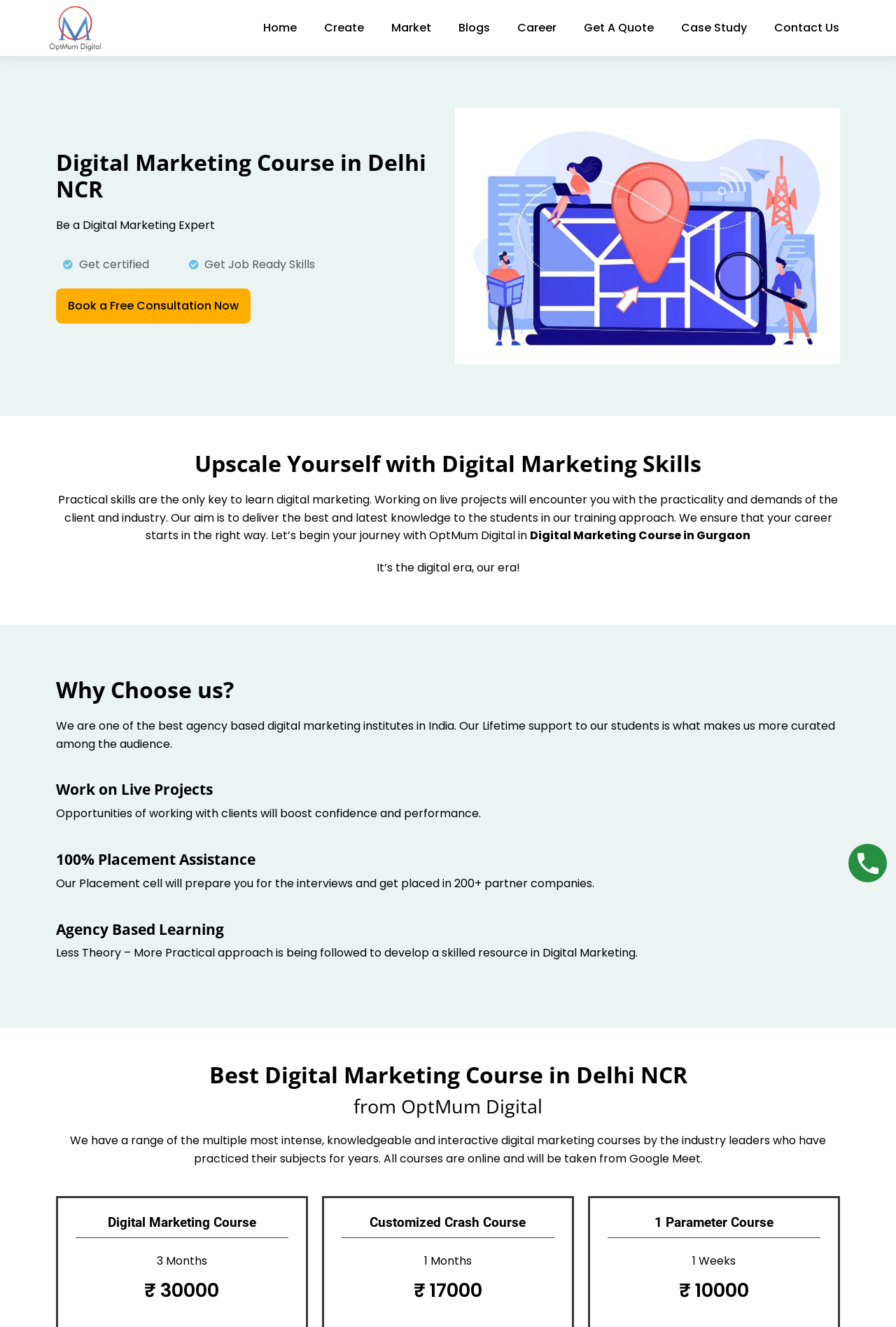Using the information in the image, could you please answer the following question in detail:
How many months is the digital marketing course?

The duration of the digital marketing course is 3 months, as stated in the course details section of the webpage.